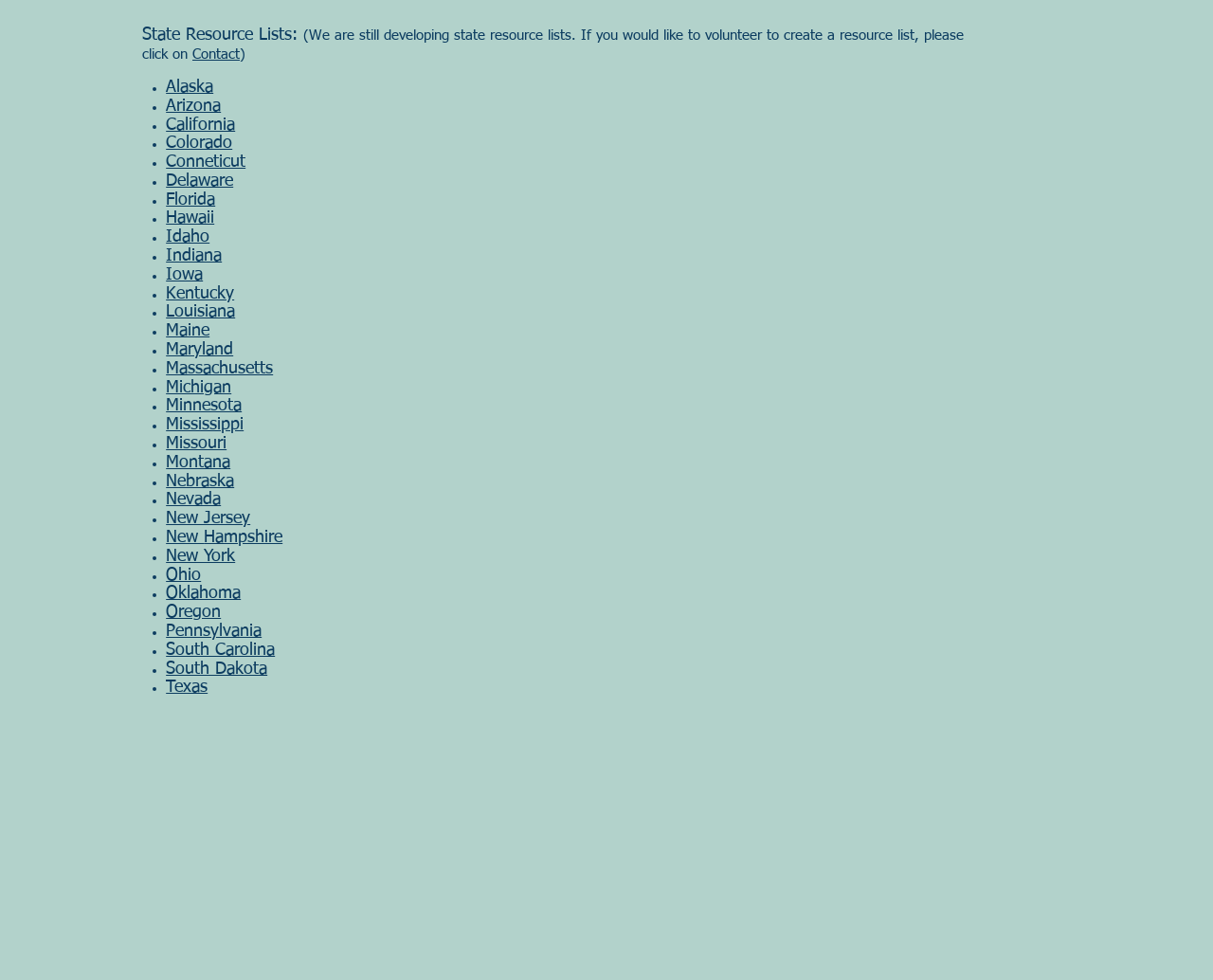Predict the bounding box of the UI element based on the description: "South Carolina". The coordinates should be four float numbers between 0 and 1, formatted as [left, top, right, bottom].

[0.137, 0.655, 0.227, 0.672]